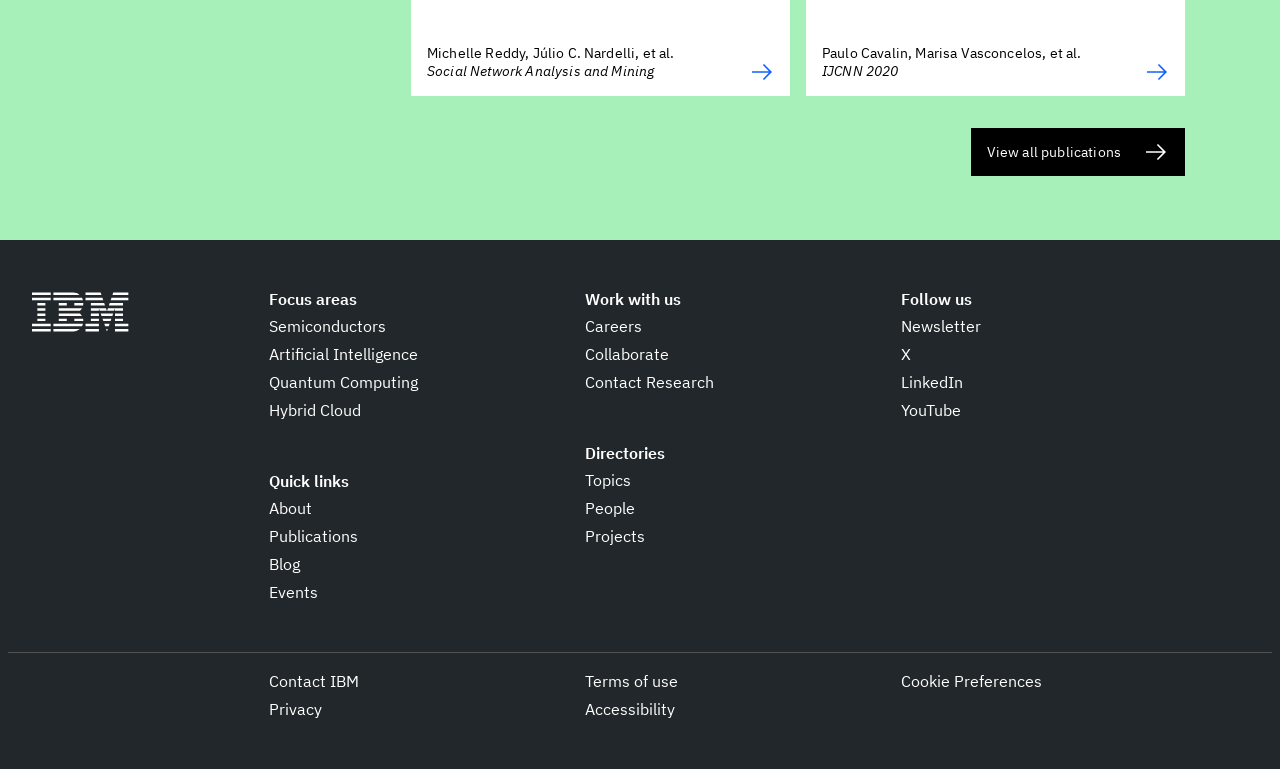Use a single word or phrase to answer the question: 
How many focus areas are listed?

4